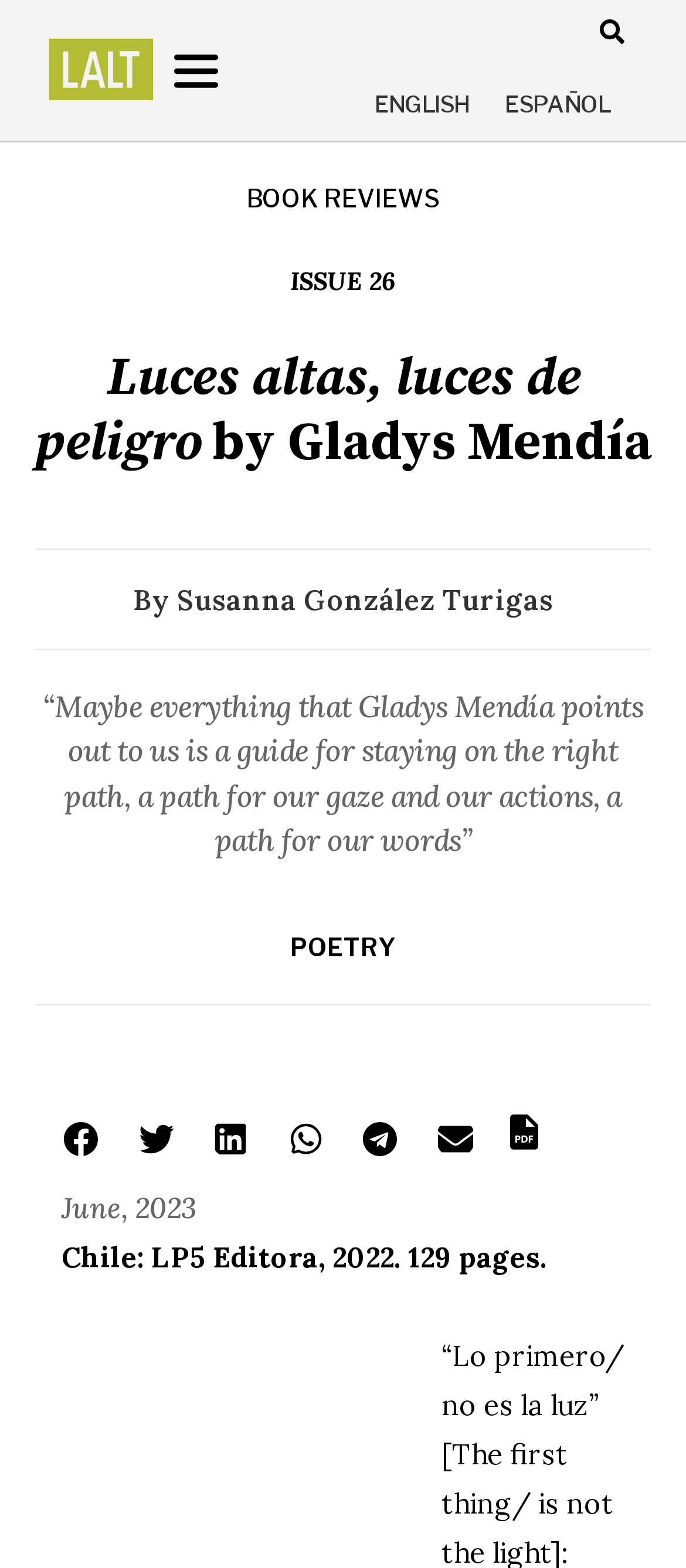Find the bounding box coordinates for the area you need to click to carry out the instruction: "View the POETRY section". The coordinates should be four float numbers between 0 and 1, indicated as [left, top, right, bottom].

[0.423, 0.594, 0.577, 0.613]